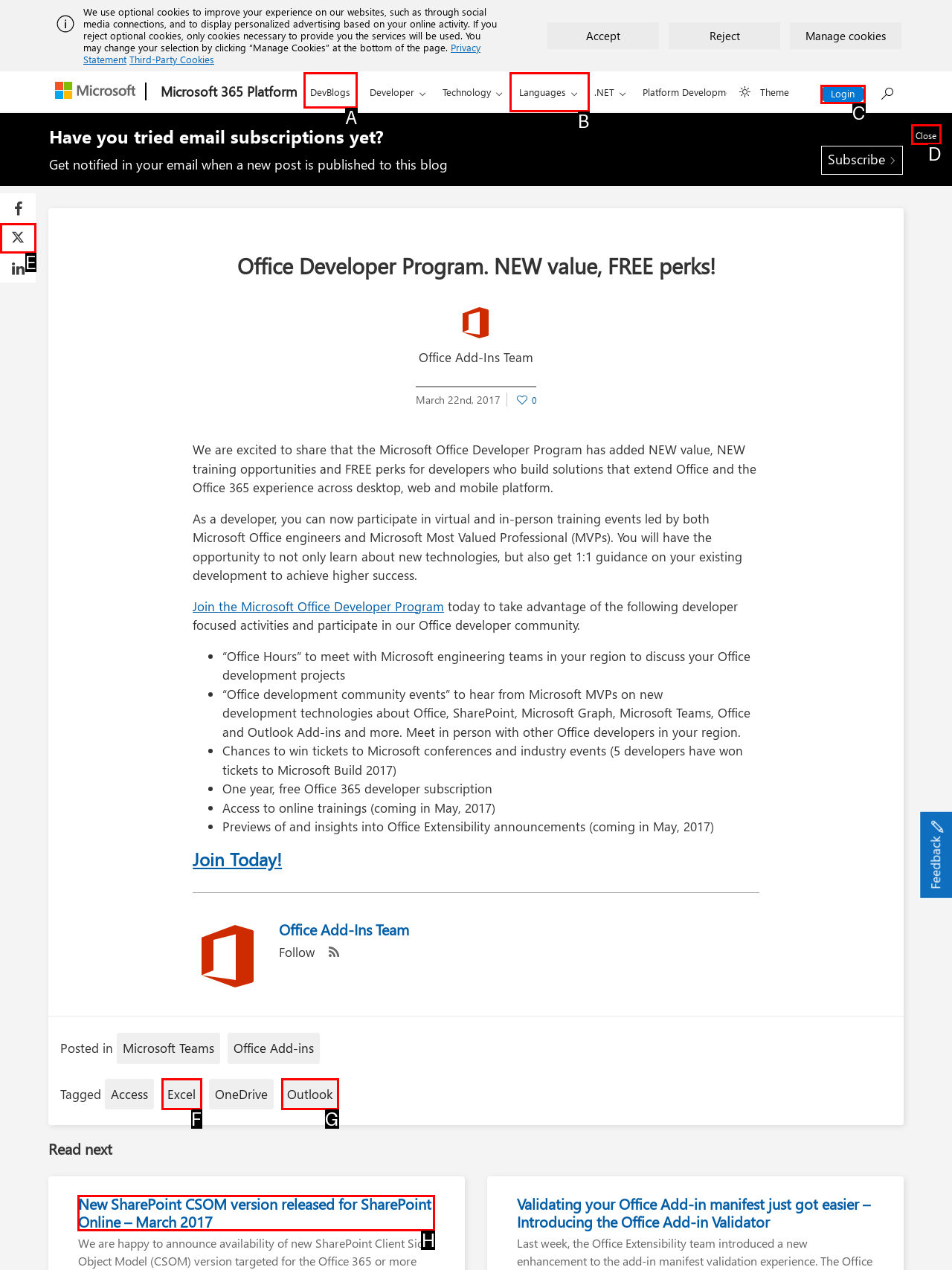Given the task: Read the 'New SharePoint CSOM version released for SharePoint Online – March 2017' post, tell me which HTML element to click on.
Answer with the letter of the correct option from the given choices.

H